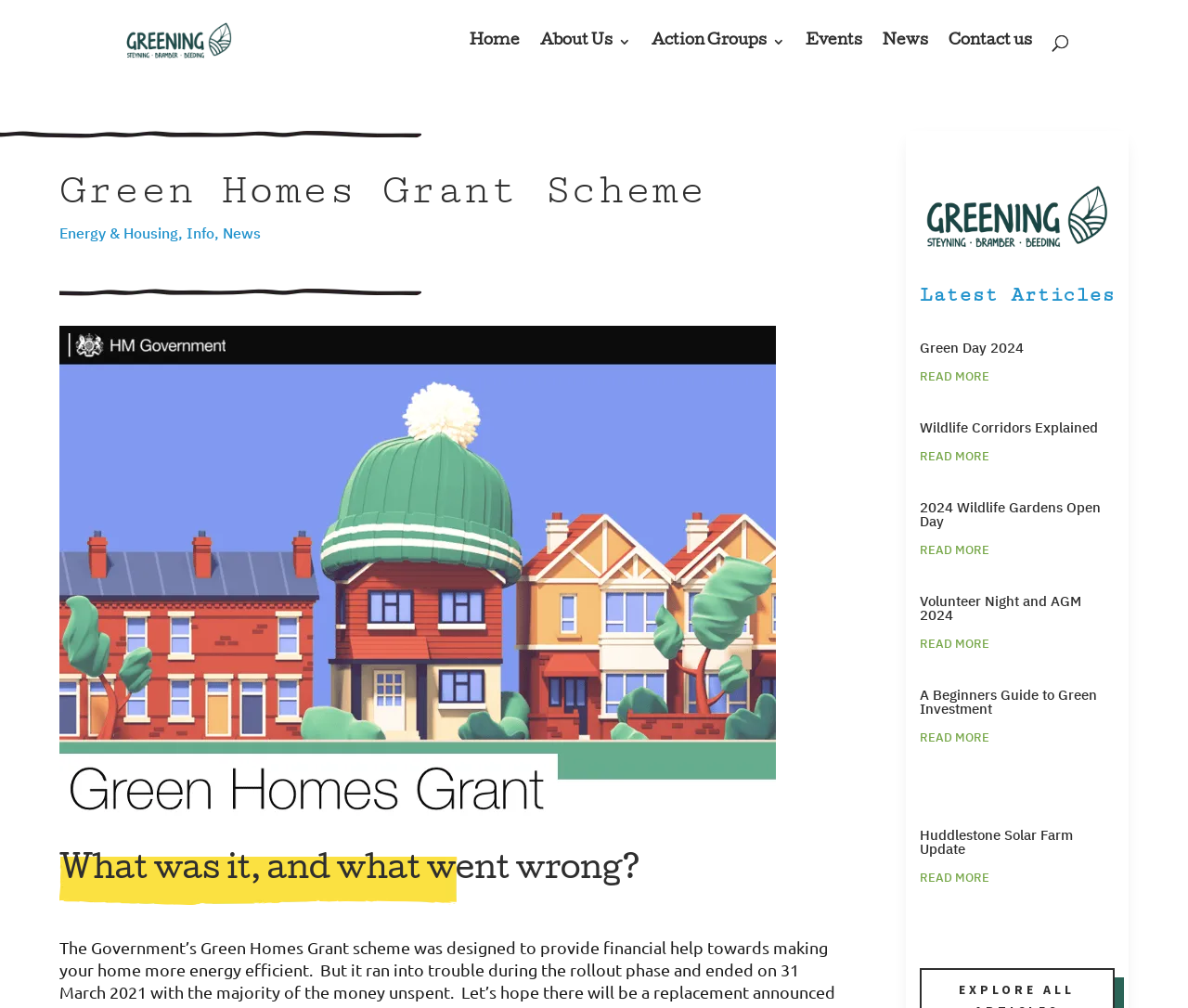Determine the main text heading of the webpage and provide its content.

Green Homes Grant Scheme